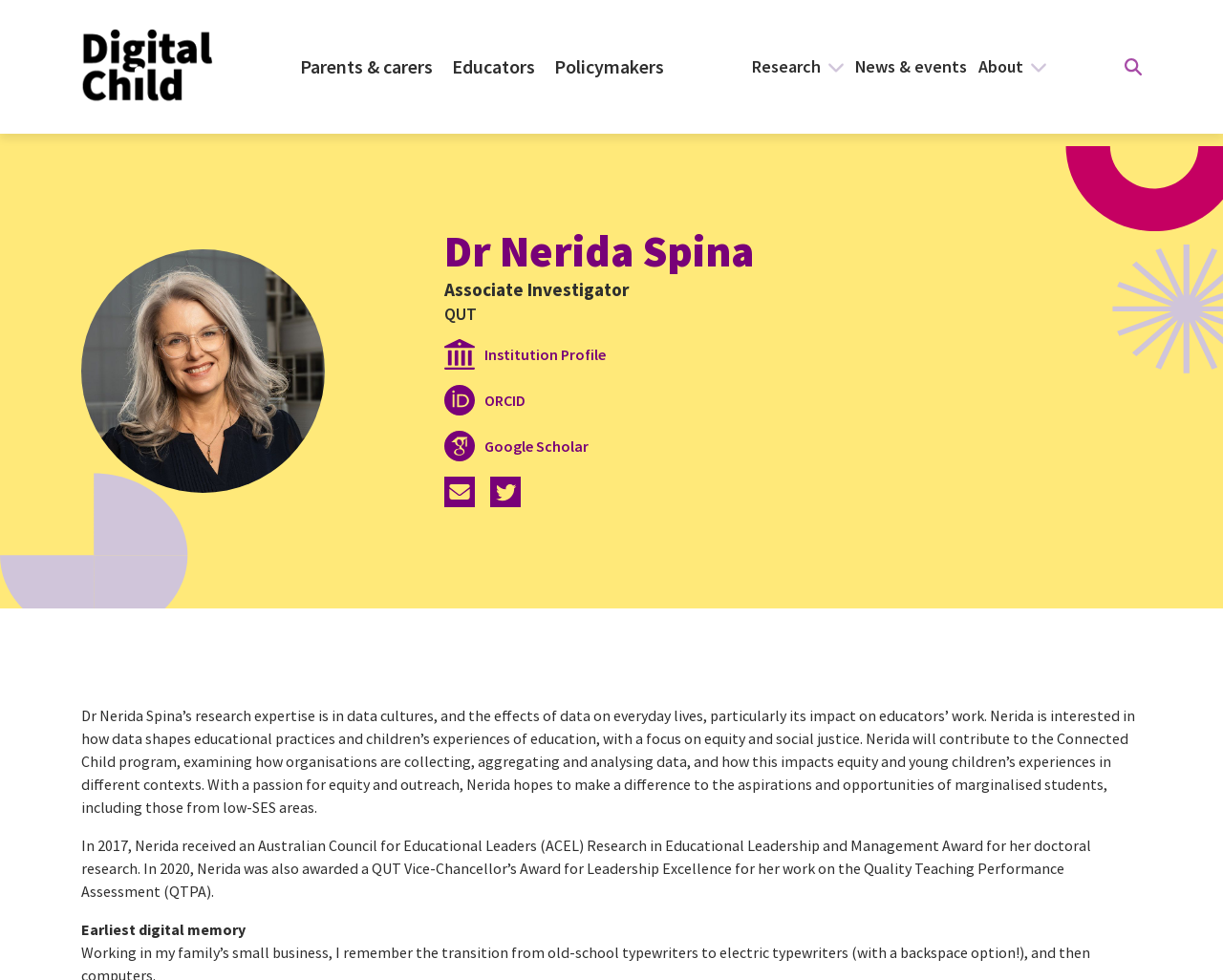Describe the webpage meticulously, covering all significant aspects.

The webpage is about Dr. Nerida Spina, an Associate Investigator at QUT. At the top, there are six links: "Homepage", "Parents & carers", "Educators", "Policymakers", "Research", and "News & events", followed by an "About" link and a search form with a magnifying glass icon. 

Below these links, Dr. Nerida Spina's name and title are displayed, along with her affiliation with QUT. Underneath, there are five links to her profiles on various platforms, including Institution Profile, ORCID, Google Scholar, email, and Twitter, each accompanied by an icon.

The main content of the page is divided into three paragraphs. The first paragraph describes Dr. Nerida Spina's research expertise, focusing on data cultures and their impact on educators' work, with an emphasis on equity and social justice. The second paragraph mentions her awards, including the Australian Council for Educational Leaders (ACEL) Research in Educational Leadership and Management Award and the QUT Vice-Chancellor’s Award for Leadership Excellence. The third paragraph has a title "Earliest digital memory", but its content is not specified.